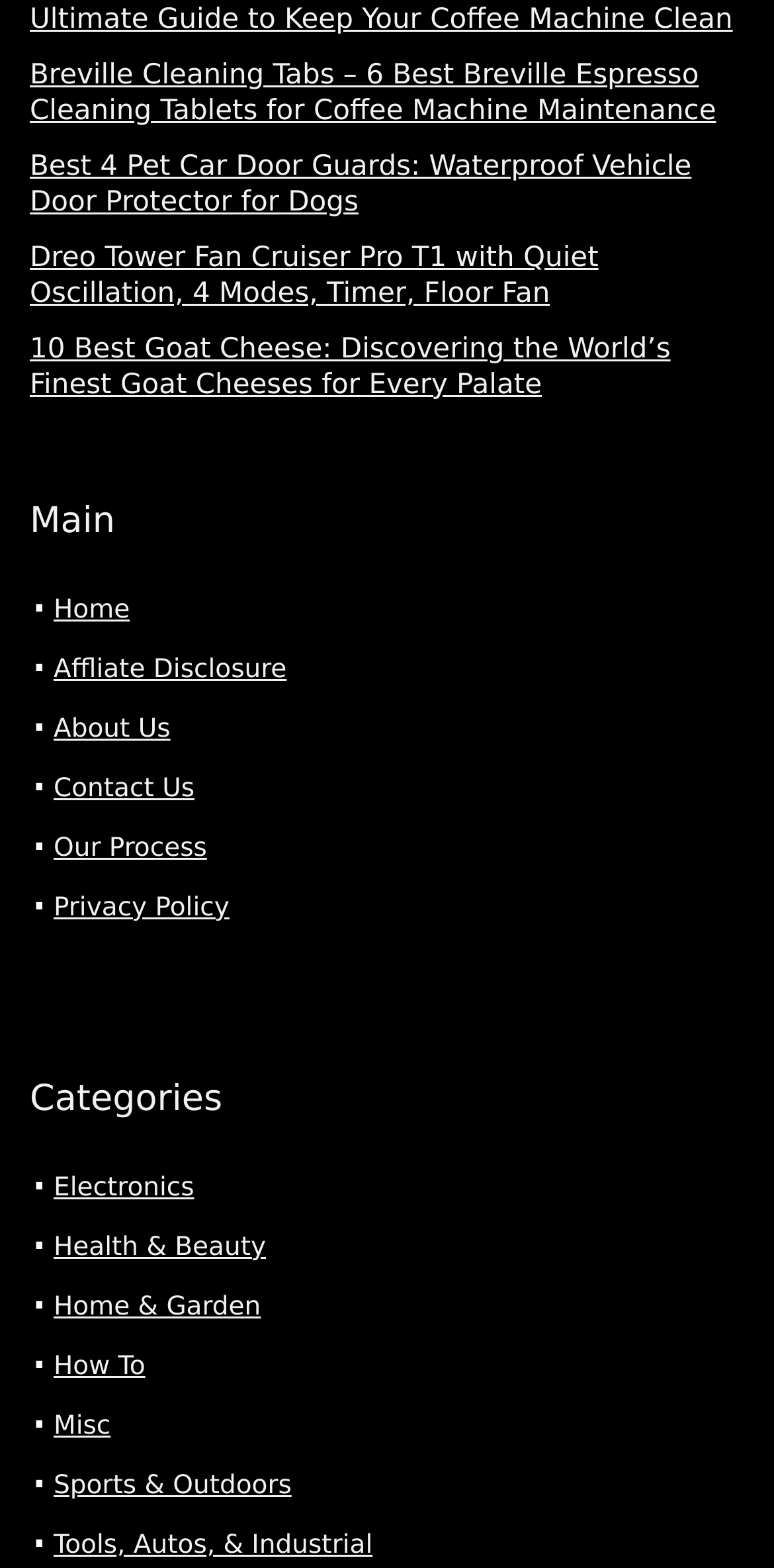Please find the bounding box coordinates of the element that needs to be clicked to perform the following instruction: "Explore electronics products". The bounding box coordinates should be four float numbers between 0 and 1, represented as [left, top, right, bottom].

[0.069, 0.748, 0.251, 0.767]